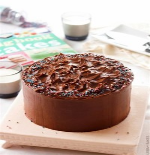What is the title of the magazine in the background?
Look at the screenshot and respond with a single word or phrase.

Top Ten Cakes to Bake